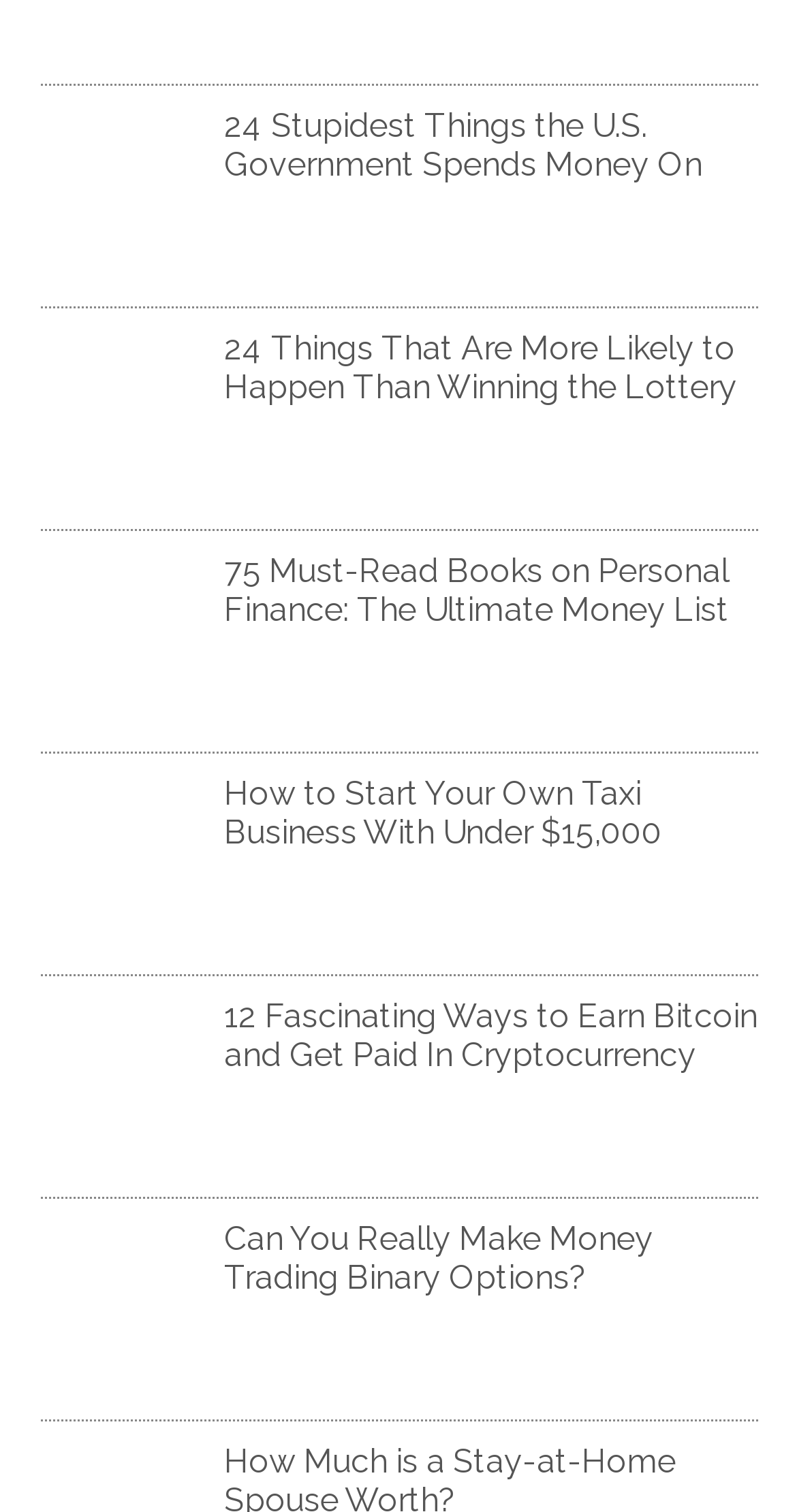What is the title of the fifth link?
Refer to the image and provide a one-word or short phrase answer.

How to Start Your Own Taxi Business With Under $15,000